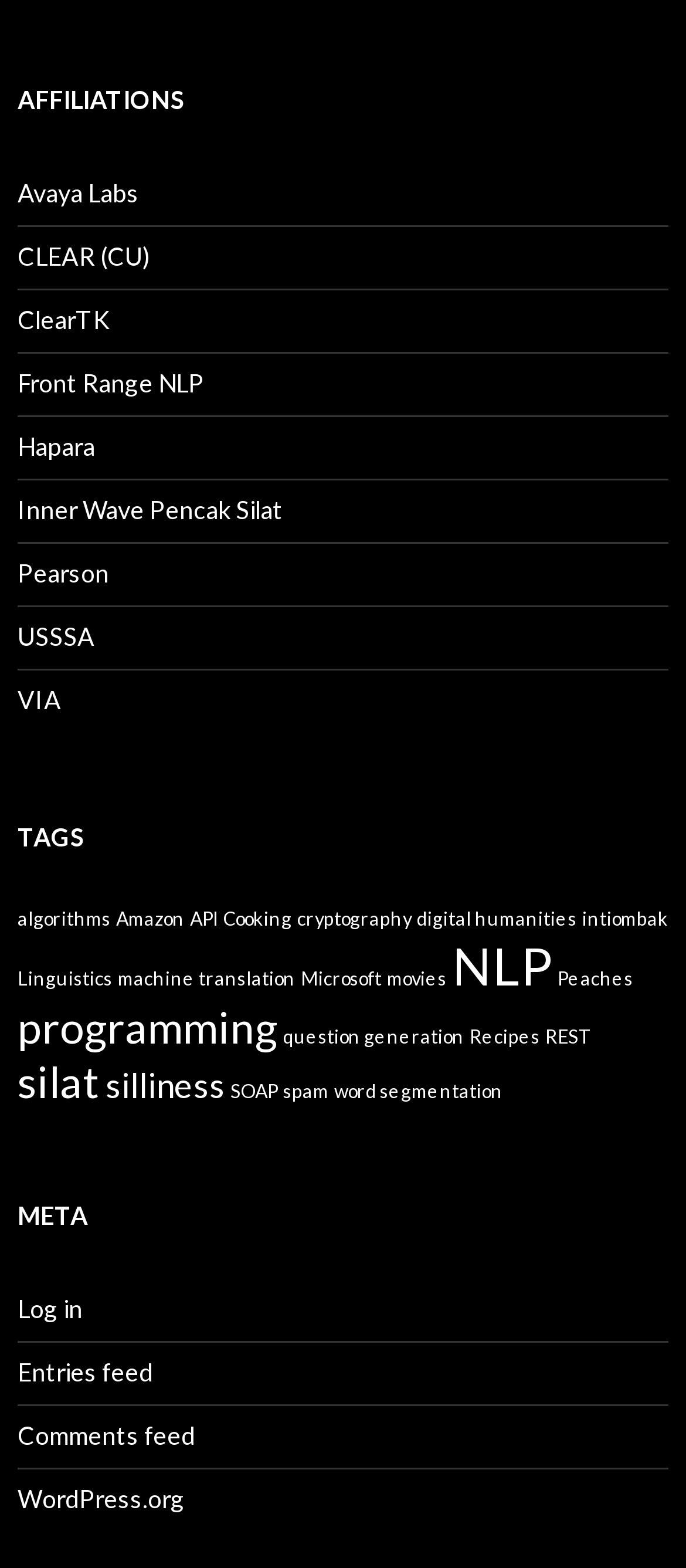Please specify the bounding box coordinates for the clickable region that will help you carry out the instruction: "Go to NLP".

[0.659, 0.596, 0.805, 0.635]